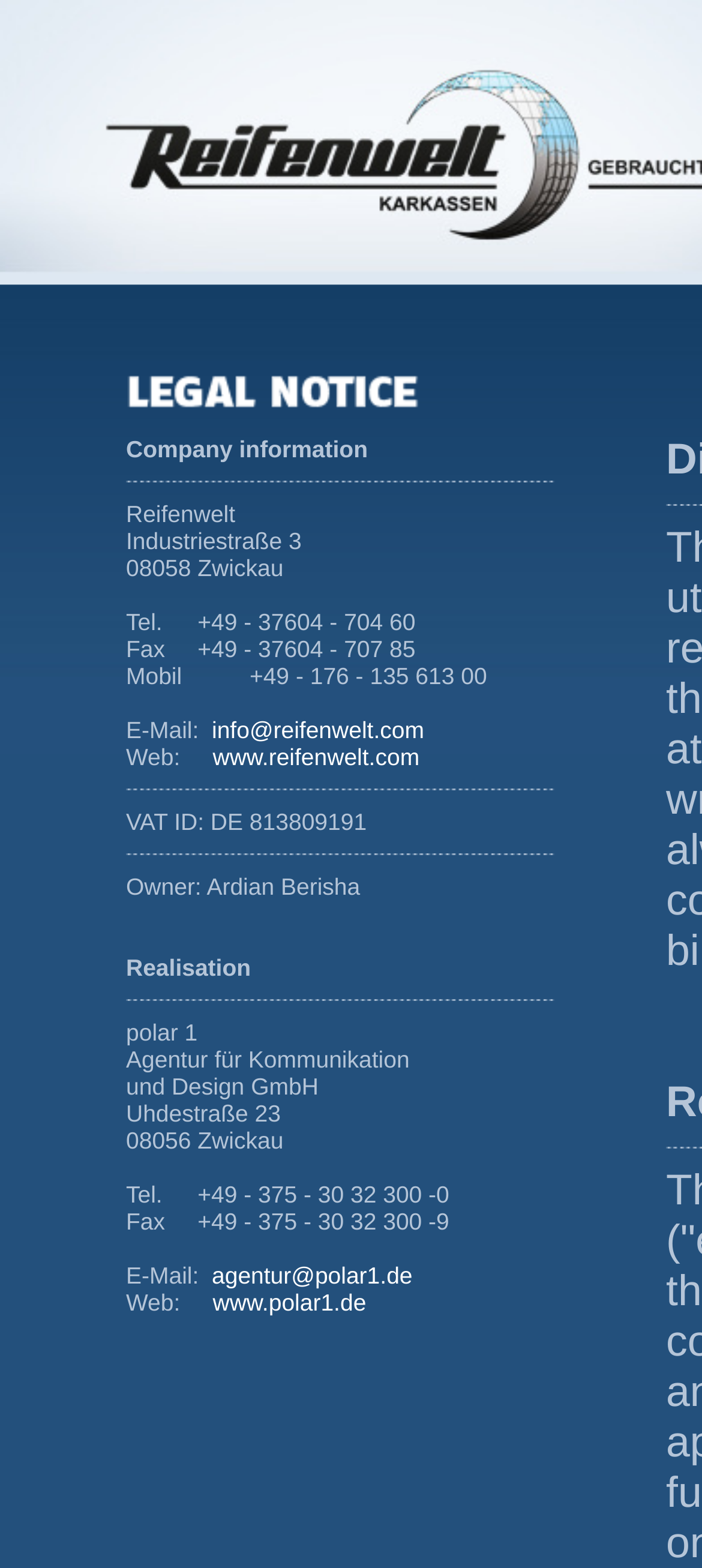Given the element description "alt="Get Acrobat Reader"" in the screenshot, predict the bounding box coordinates of that UI element.

None